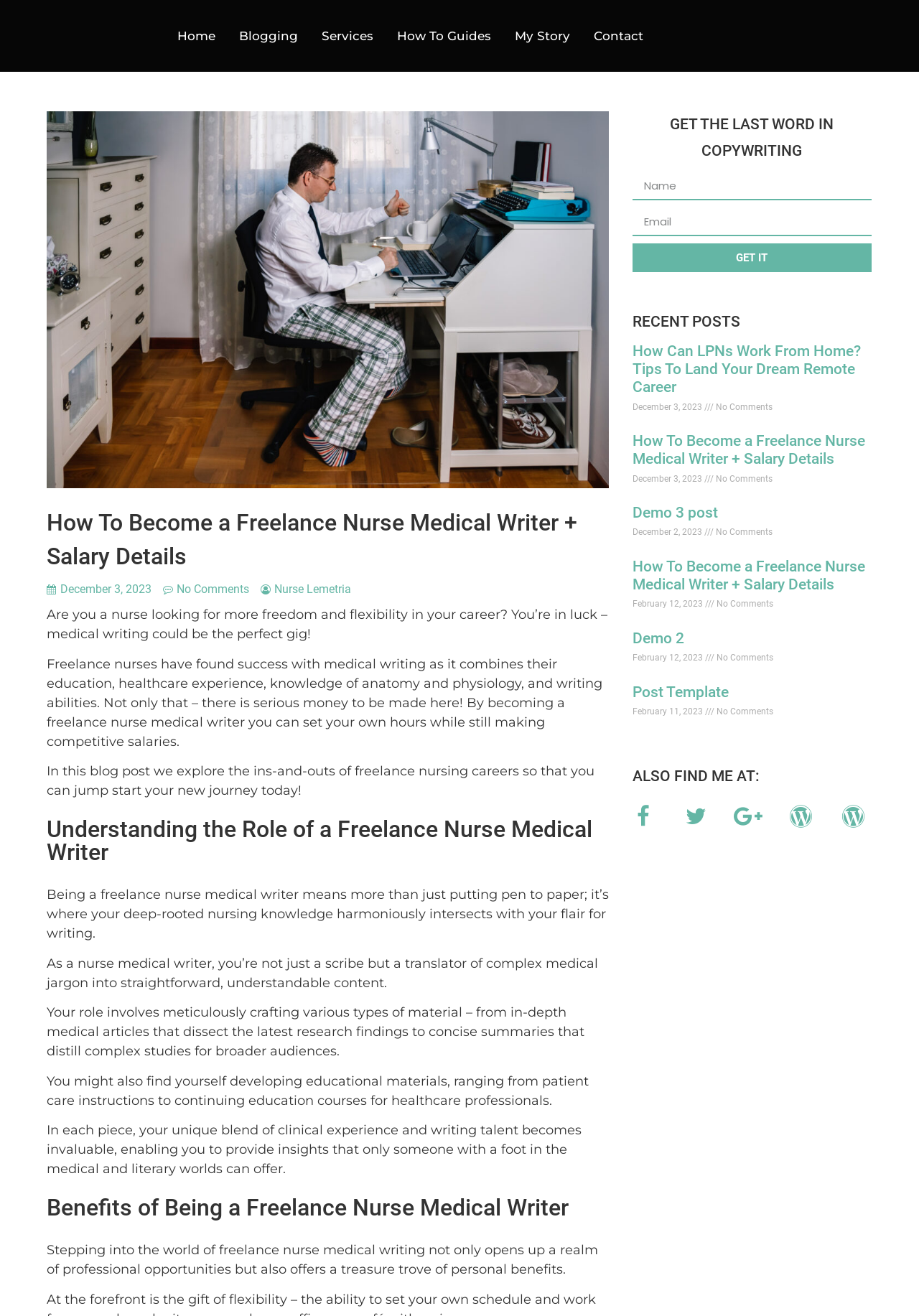What is the topic of the current article?
Using the visual information, answer the question in a single word or phrase.

Freelance Nurse Medical Writer